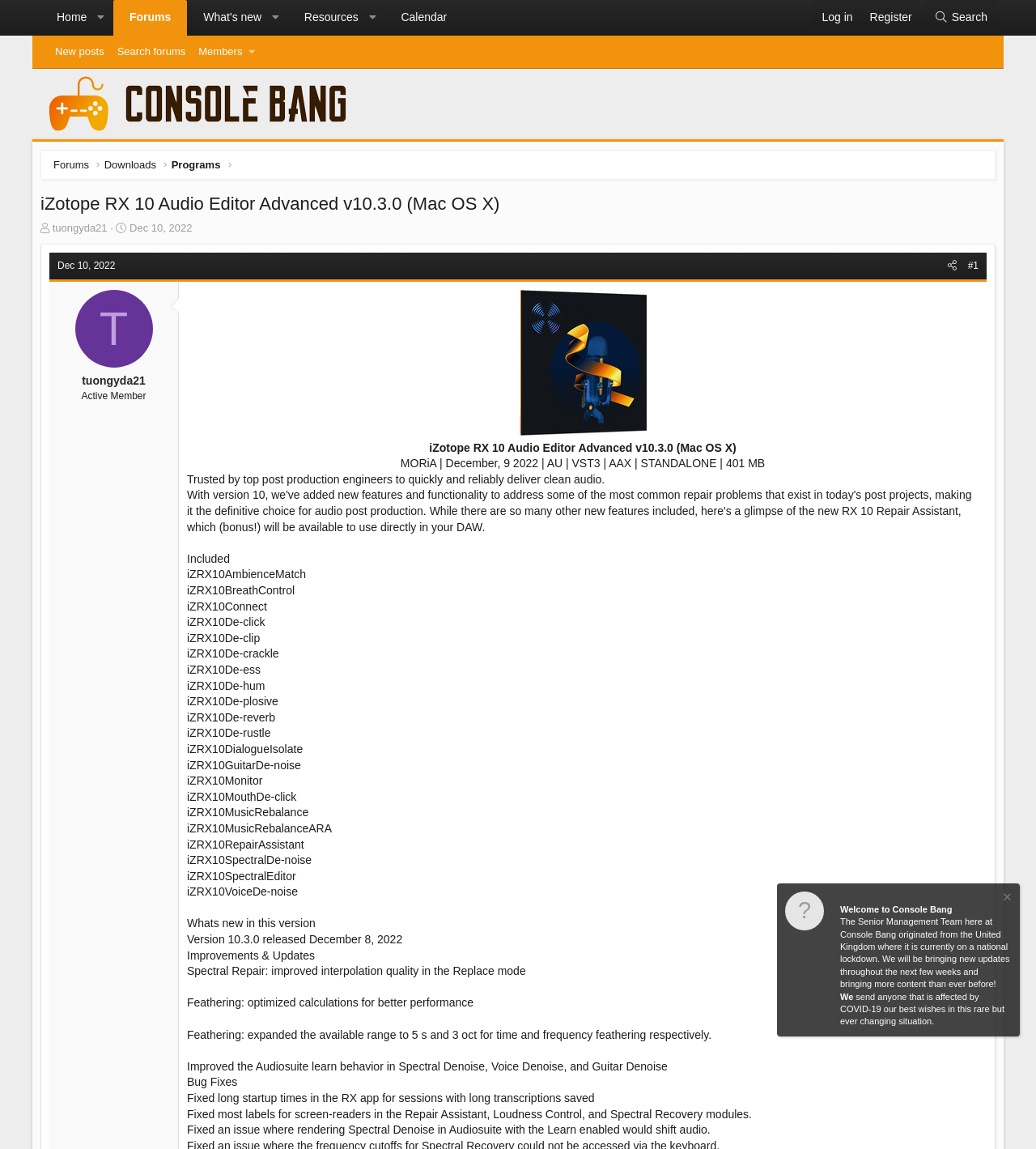Detail the webpage's structure and highlights in your description.

This webpage appears to be a forum or discussion board focused on audio editing software, specifically iZotope RX 10 Audio Editor Advanced v10.3.0 for Mac OS X. 

At the top of the page, there is a navigation menu with links to "Home", "Forums", "What's new", "Resources", "Calendar", "Log in", "Register", and "Search". 

Below the navigation menu, there is a section dedicated to the specific software, with a heading that matches the meta description. This section includes a brief description of the software, its features, and what's new in this version. 

To the right of this section, there is a sidebar with a profile picture and information about the thread starter, including their username, start date, and a brief description of their role. 

Further down the page, there is a list of features included in the software, such as "iZRX10AmbienceMatch", "iZRX10BreathControl", and "iZRX10Connect". 

The page also includes a section on "What's new in this version", which lists improvements and updates, such as "Spectral Repair: improved interpolation quality in the Replace mode" and "Feathering: optimized calculations for better performance". Additionally, there is a section on "Bug Fixes", which lists issues that have been resolved, such as "Fixed long startup times in the RX app for sessions with long transcriptions saved". 

At the bottom of the page, there is a message from the Senior Management Team of Console Bang, welcoming users and expressing their best wishes to those affected by COVID-19.